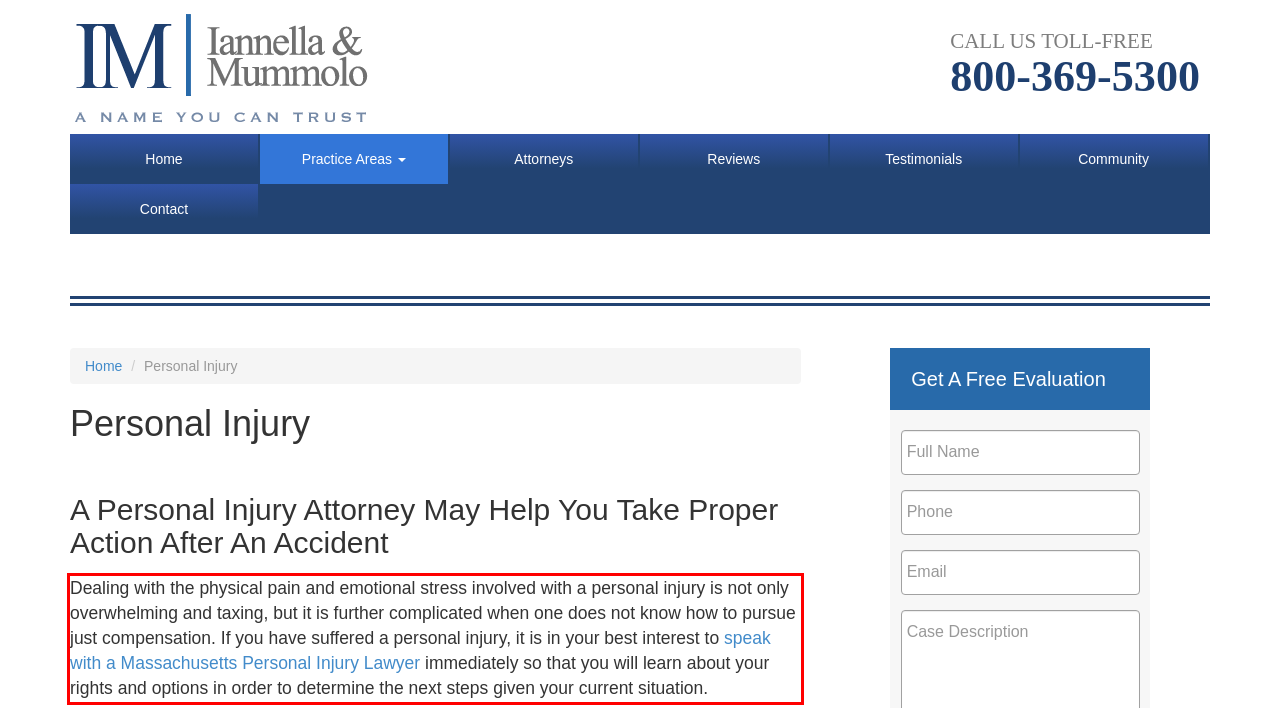Given a webpage screenshot with a red bounding box, perform OCR to read and deliver the text enclosed by the red bounding box.

Dealing with the physical pain and emotional stress involved with a personal injury is not only overwhelming and taxing, but it is further complicated when one does not know how to pursue just compensation. If you have suffered a personal injury, it is in your best interest to speak with a Massachusetts Personal Injury Lawyer immediately so that you will learn about your rights and options in order to determine the next steps given your current situation.